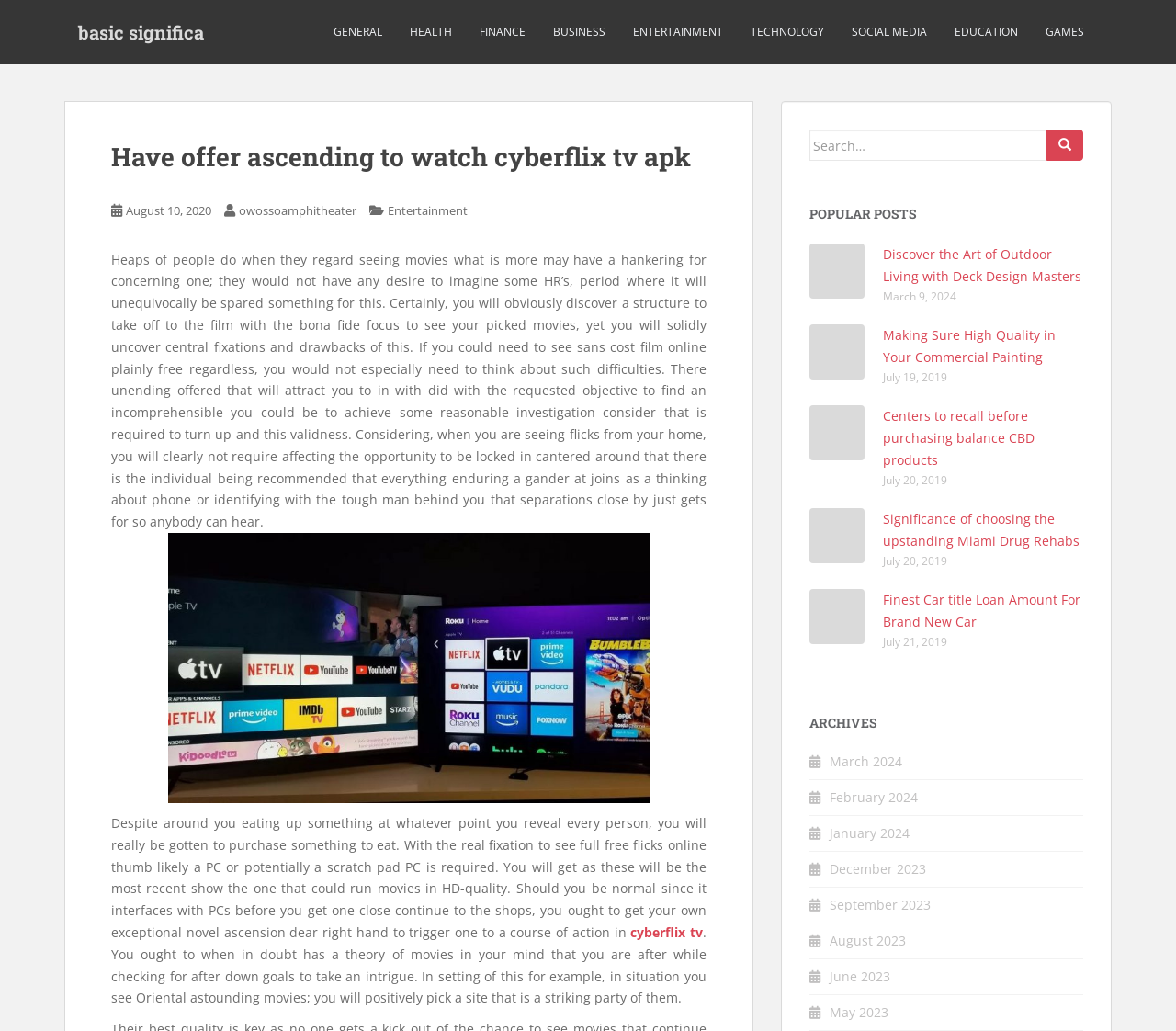Determine the bounding box coordinates of the section to be clicked to follow the instruction: "View archives for March 2024". The coordinates should be given as four float numbers between 0 and 1, formatted as [left, top, right, bottom].

[0.705, 0.73, 0.767, 0.746]